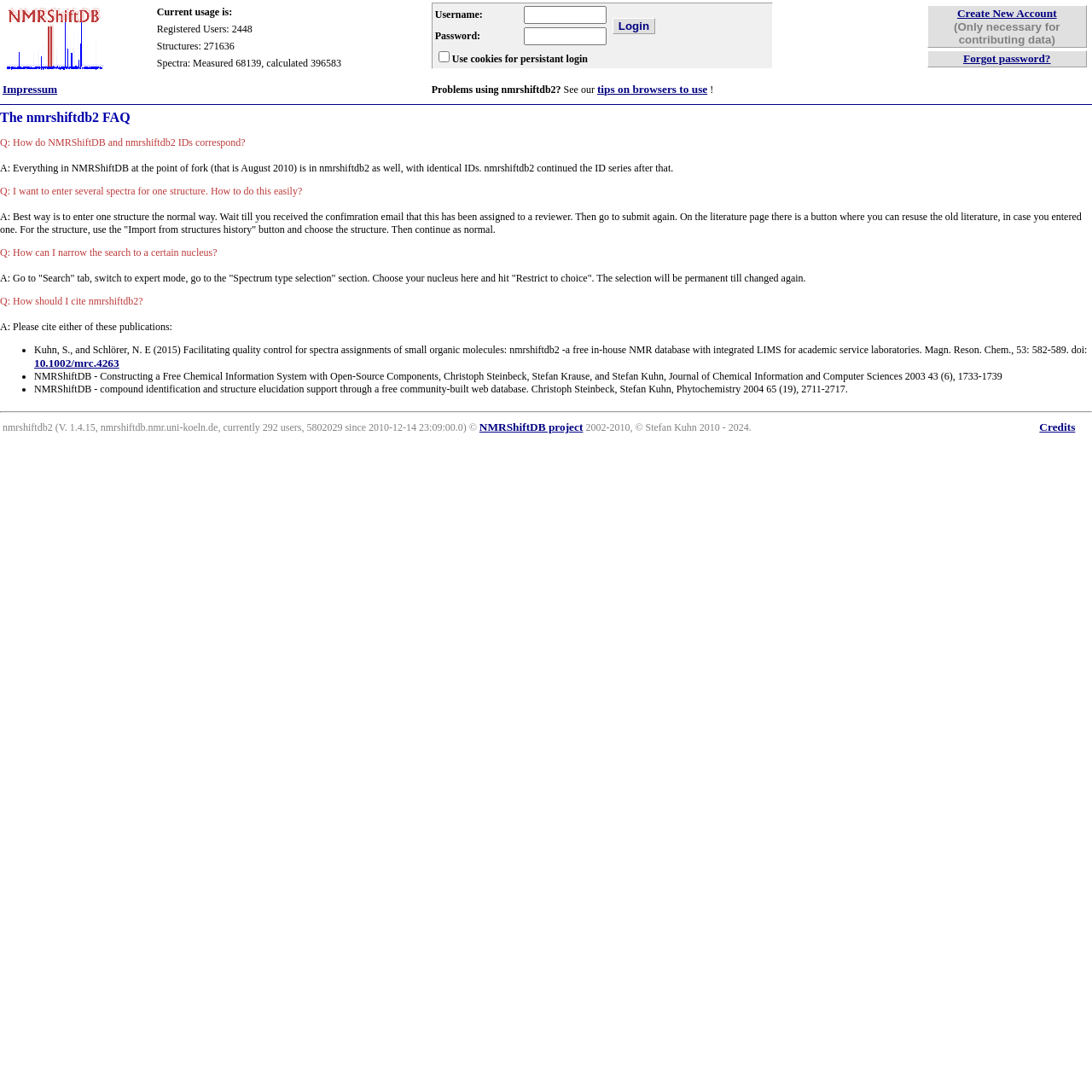Using the given description, provide the bounding box coordinates formatted as (top-left x, top-left y, bottom-right x, bottom-right y), with all values being floating point numbers between 0 and 1. Description: Create New Account

[0.876, 0.006, 0.968, 0.018]